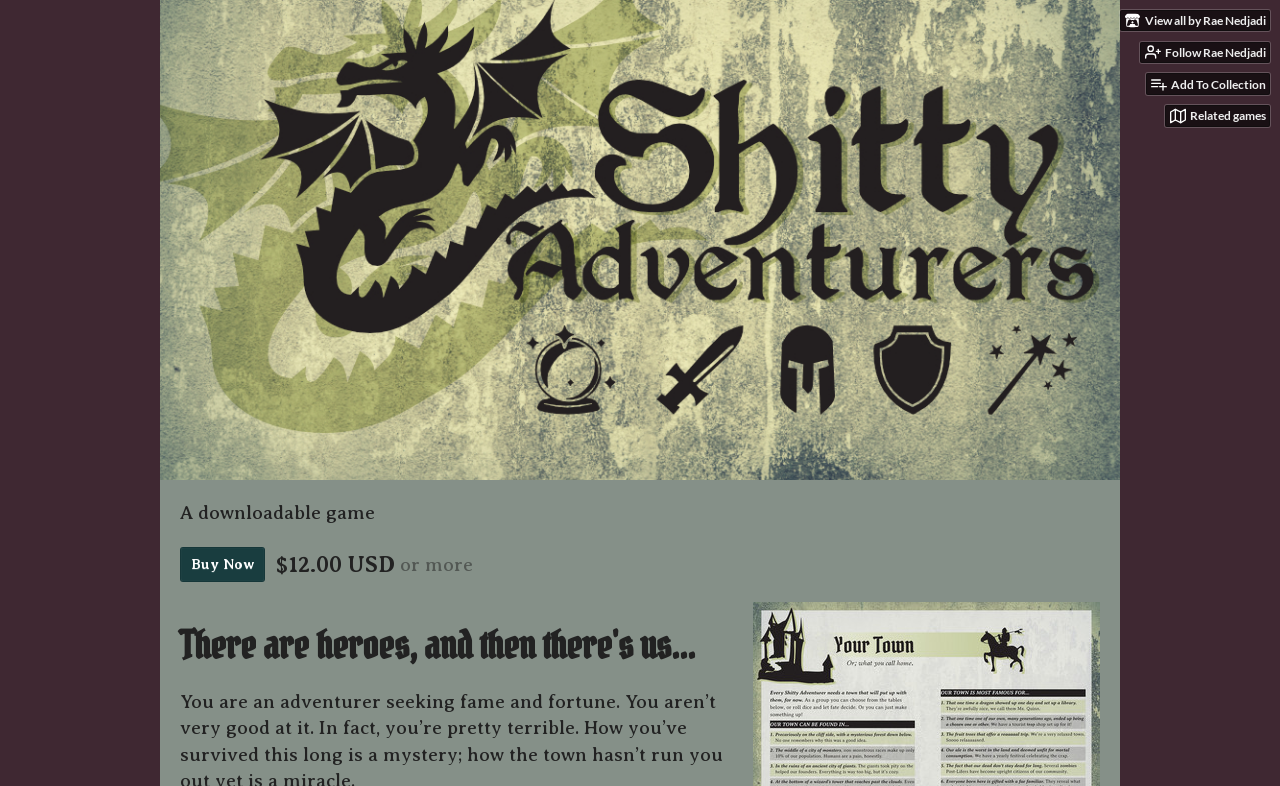Using the element description provided, determine the bounding box coordinates in the format (top-left x, top-left y, bottom-right x, bottom-right y). Ensure that all values are floating point numbers between 0 and 1. Element description: Follow Rae NedjadiFollowFollowing Rae NedjadiFollowing

[0.891, 0.053, 0.992, 0.08]